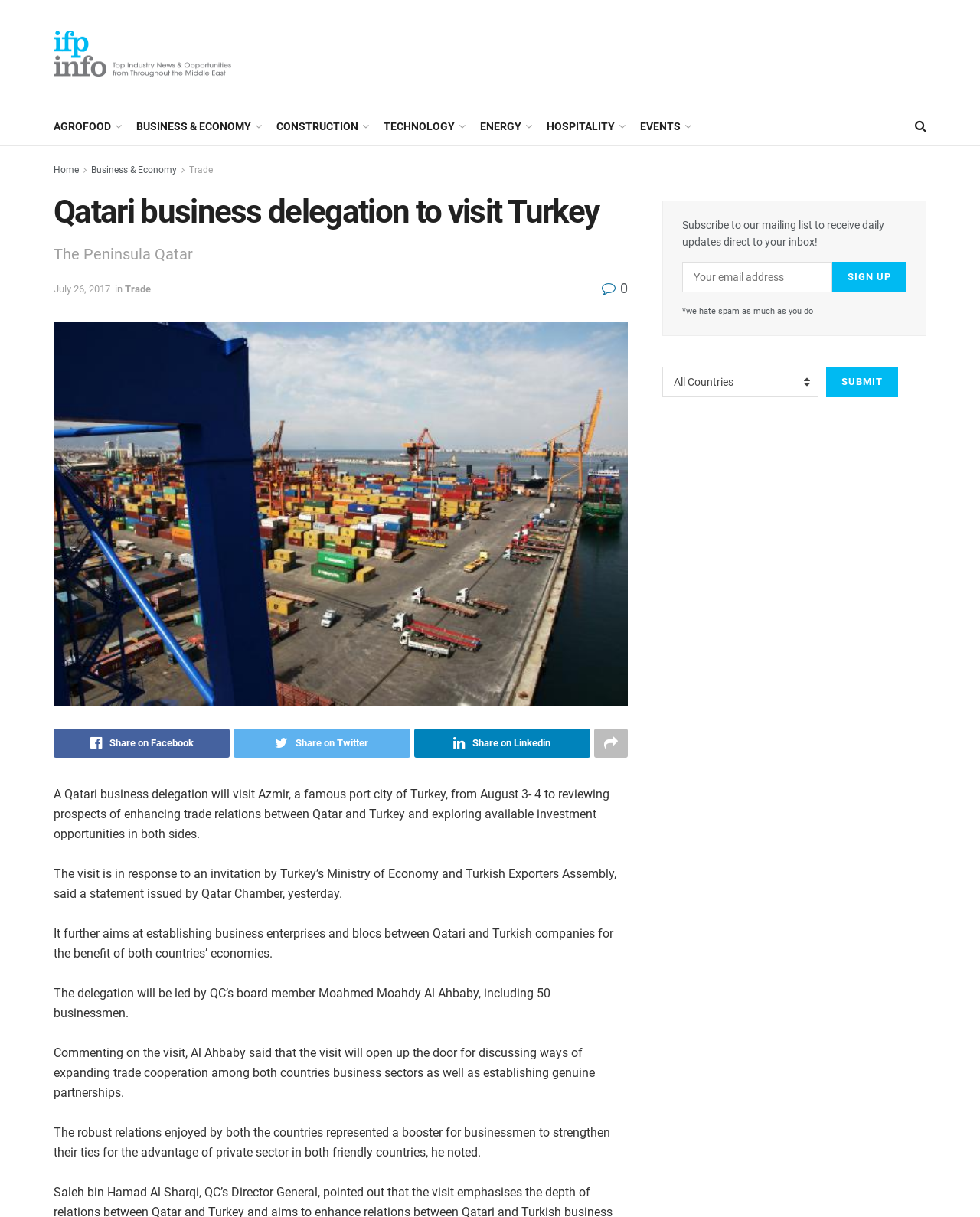Can you determine the bounding box coordinates of the area that needs to be clicked to fulfill the following instruction: "Click on the 'AGROFOOD' link"?

[0.055, 0.095, 0.122, 0.113]